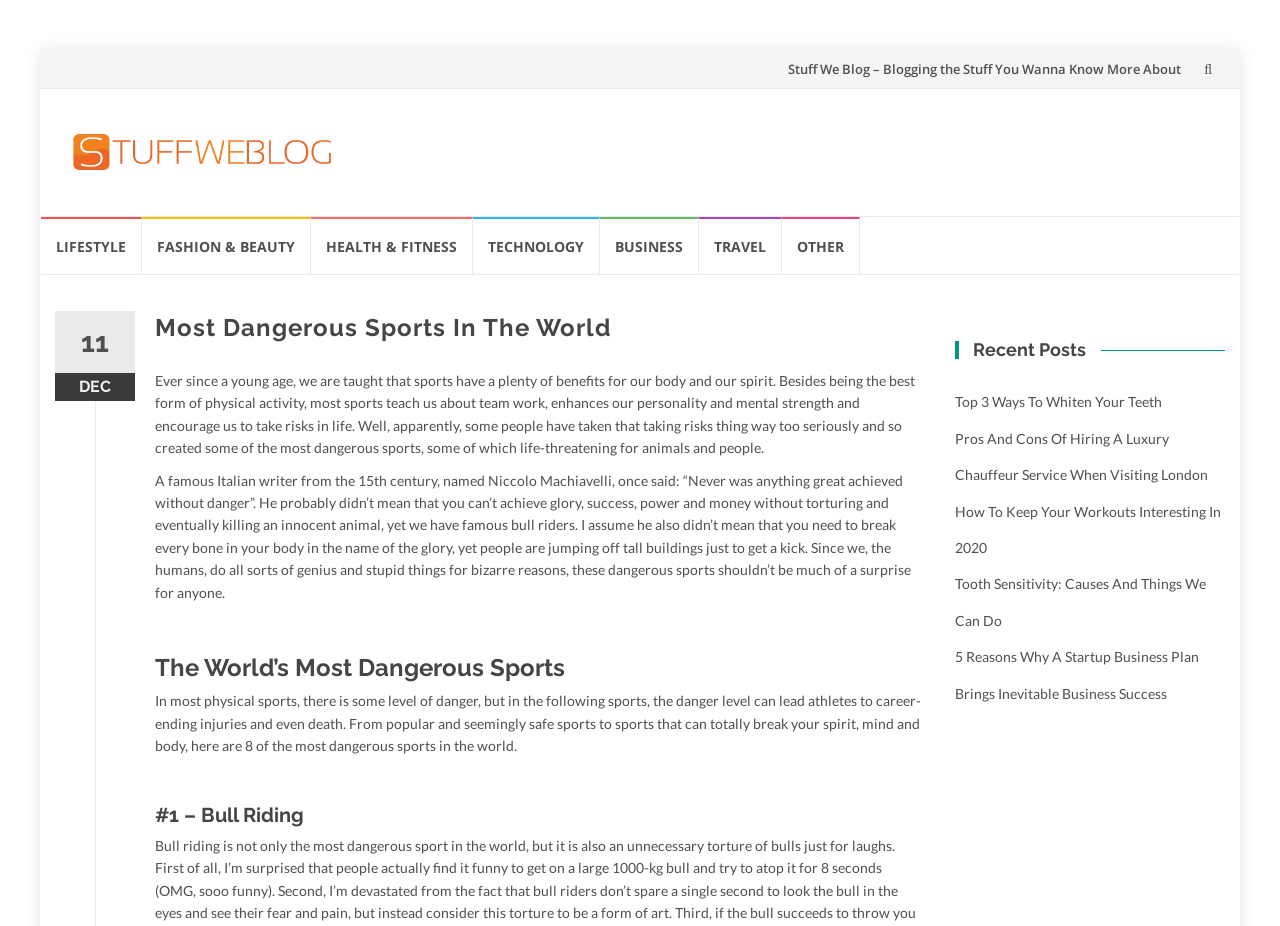What are the categories listed on the webpage?
Based on the visual details in the image, please answer the question thoroughly.

The categories are listed horizontally on the webpage, below the 'Skip to content' link. They are LIFESTYLE, FASHION & BEAUTY, HEALTH & FITNESS, TECHNOLOGY, BUSINESS, TRAVEL, and OTHER.